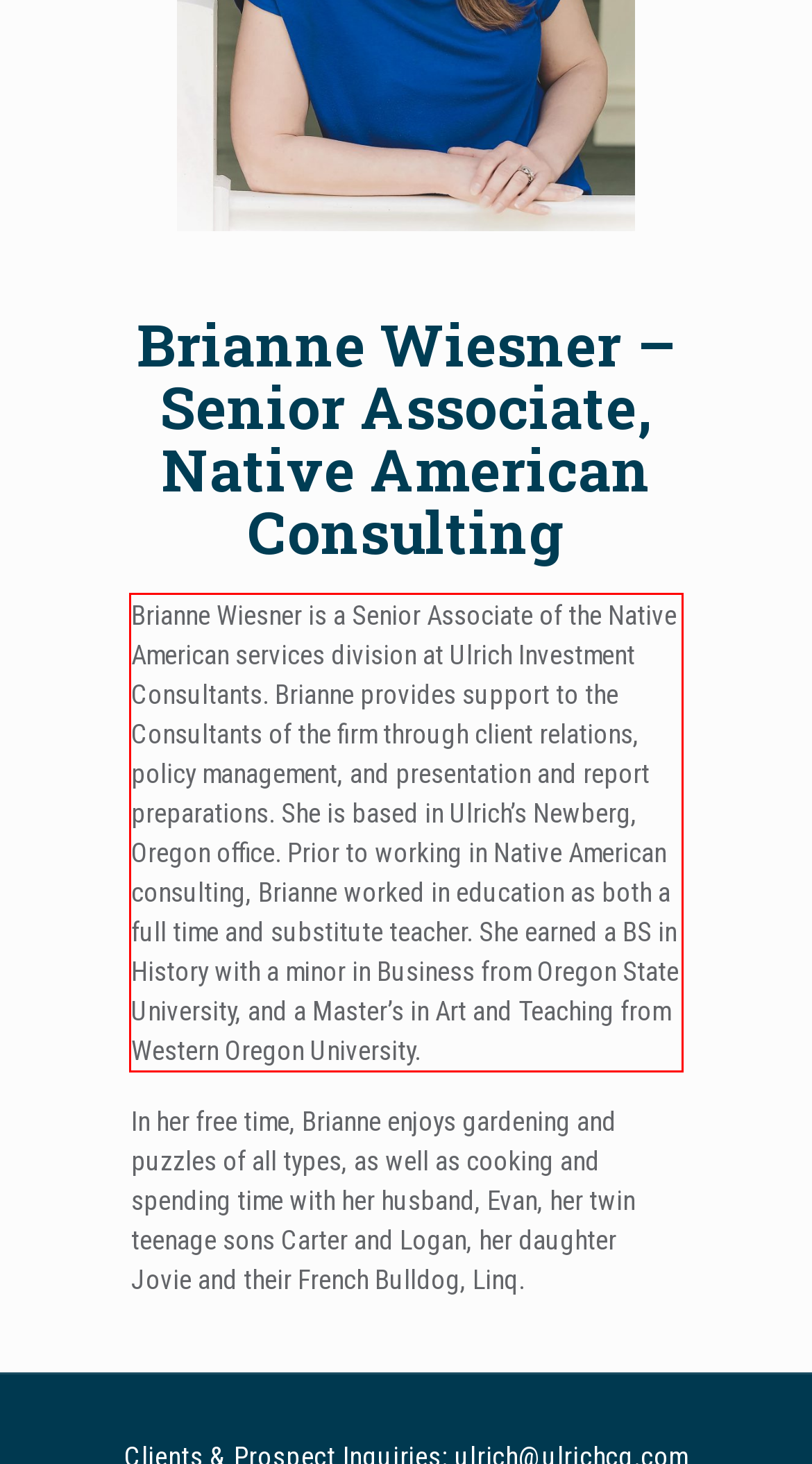You are given a webpage screenshot with a red bounding box around a UI element. Extract and generate the text inside this red bounding box.

Brianne Wiesner is a Senior Associate of the Native American services division at Ulrich Investment Consultants. Brianne provides support to the Consultants of the firm through client relations, policy management, and presentation and report preparations. She is based in Ulrich’s Newberg, Oregon office. Prior to working in Native American consulting, Brianne worked in education as both a full time and substitute teacher. She earned a BS in History with a minor in Business from Oregon State University, and a Master’s in Art and Teaching from Western Oregon University.